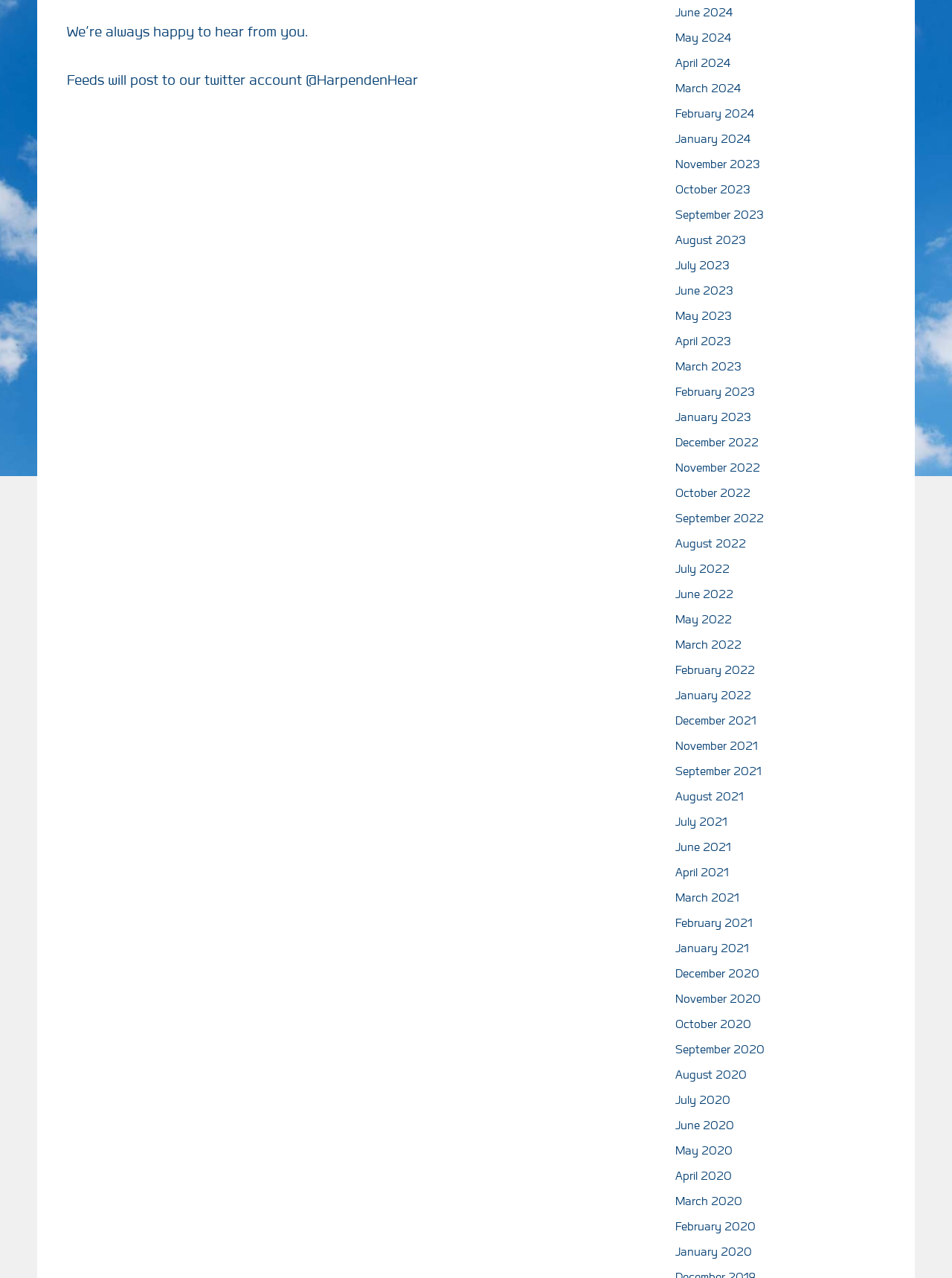Show the bounding box coordinates for the HTML element as described: "August 2023".

[0.709, 0.181, 0.93, 0.195]